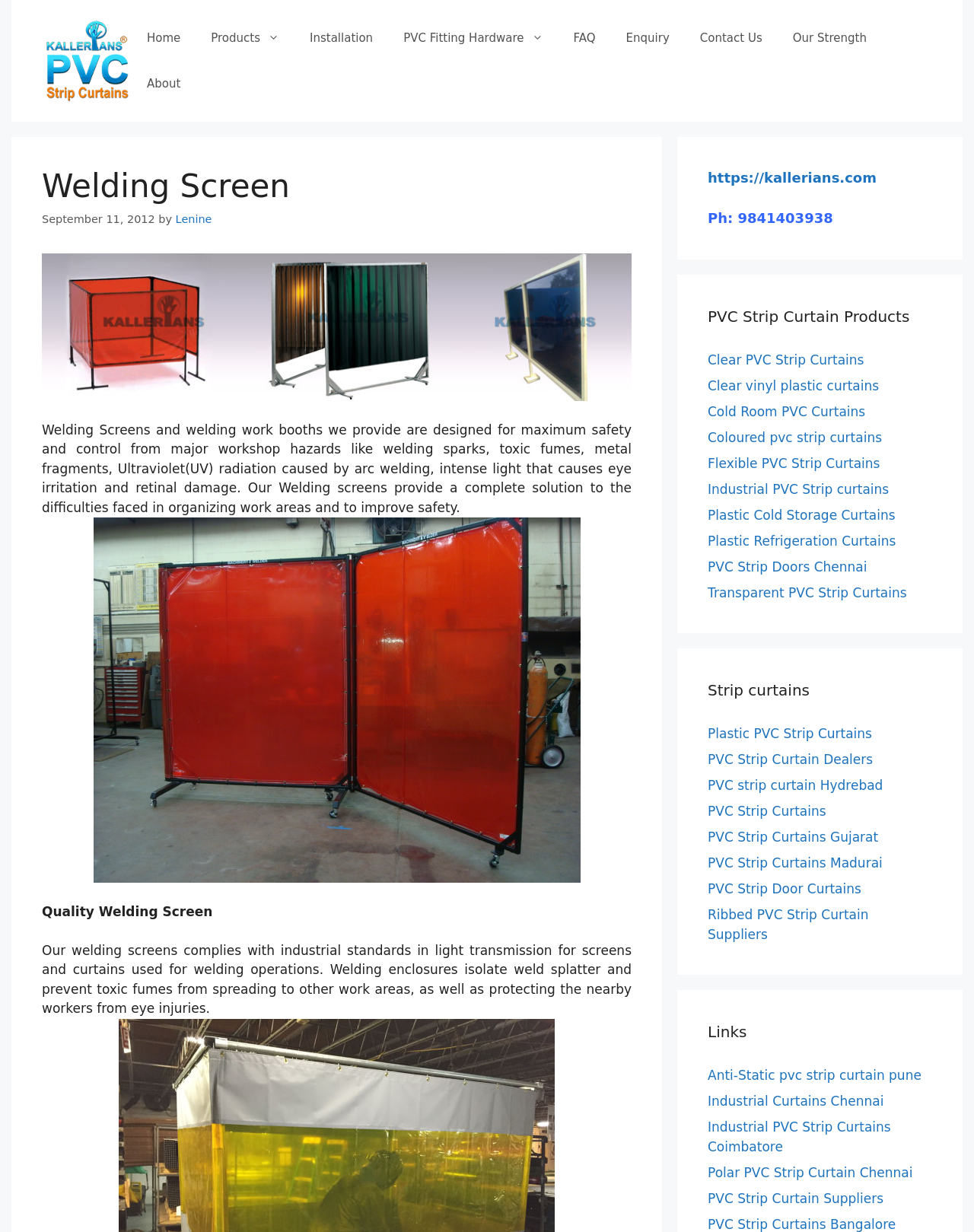Can you identify the bounding box coordinates of the clickable region needed to carry out this instruction: 'Visit the 'PVC Strip Curtains Chennai' website'? The coordinates should be four float numbers within the range of 0 to 1, stated as [left, top, right, bottom].

[0.043, 0.043, 0.135, 0.055]